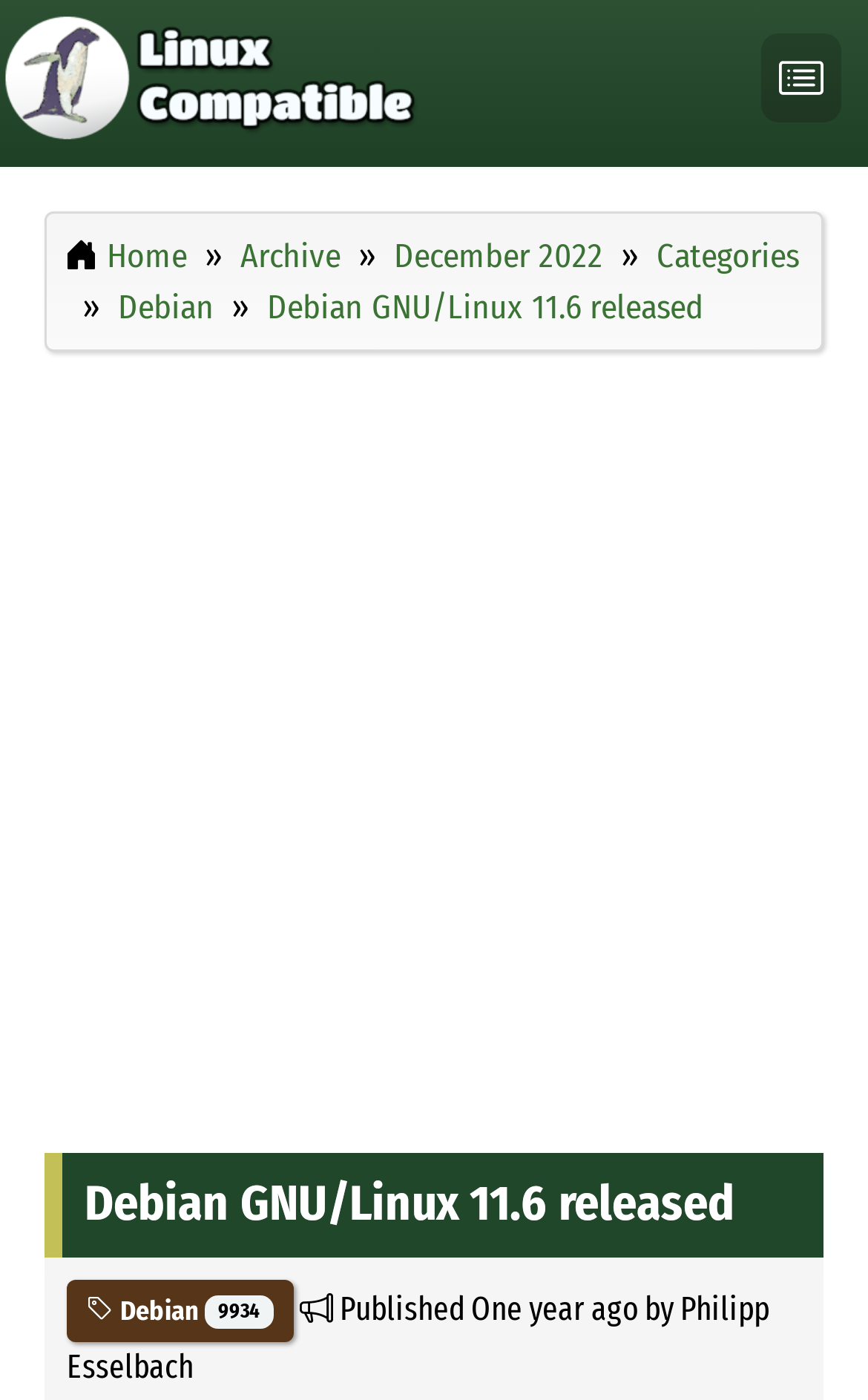What is the category of the latest article?
Please provide a full and detailed response to the question.

I looked for the category information in the article section. The category is mentioned as 'Debian'.